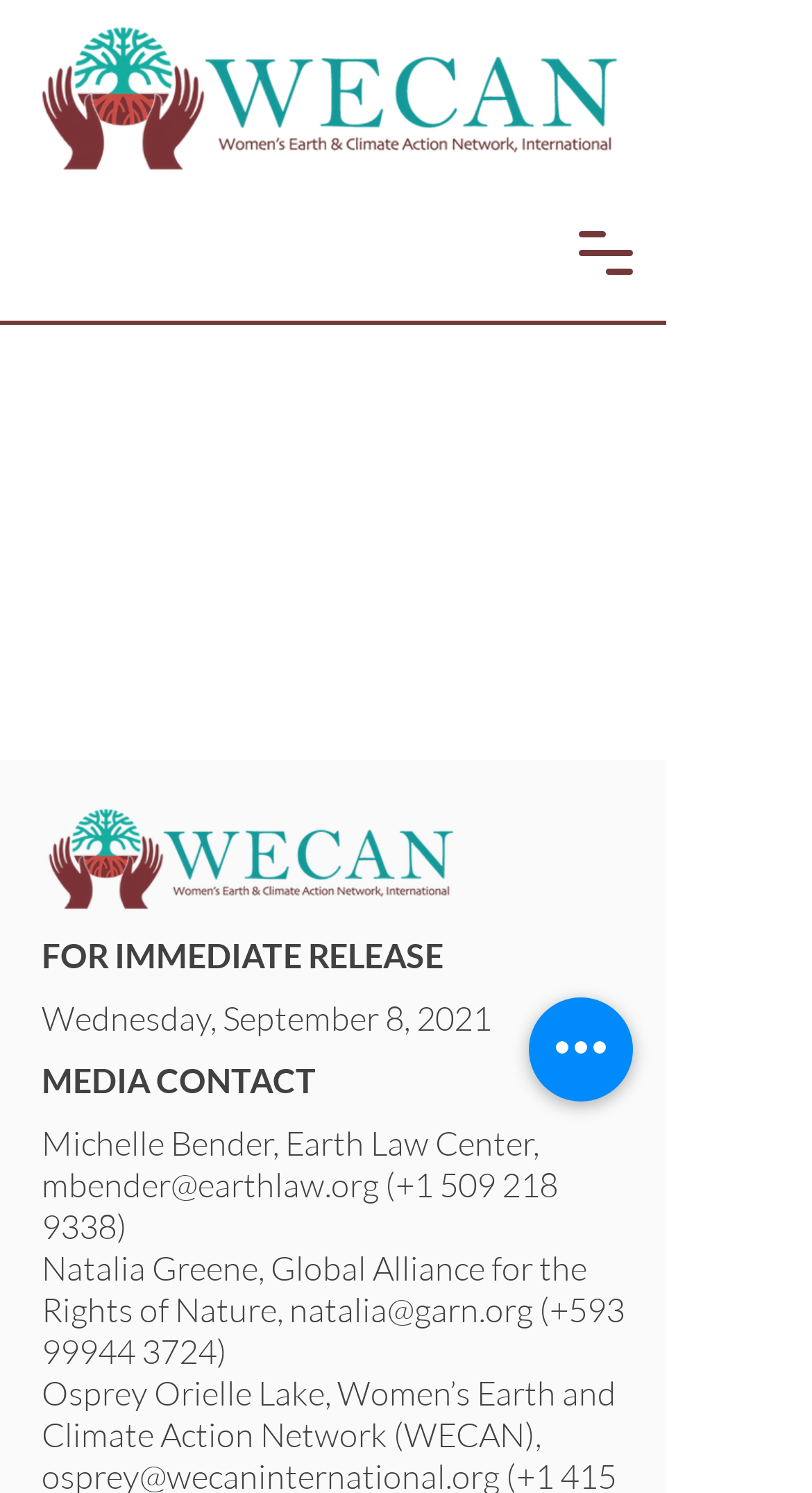Give a one-word or short phrase answer to this question: 
What is the logo image filename?

WECAN-Logo-Full-copy-2.png